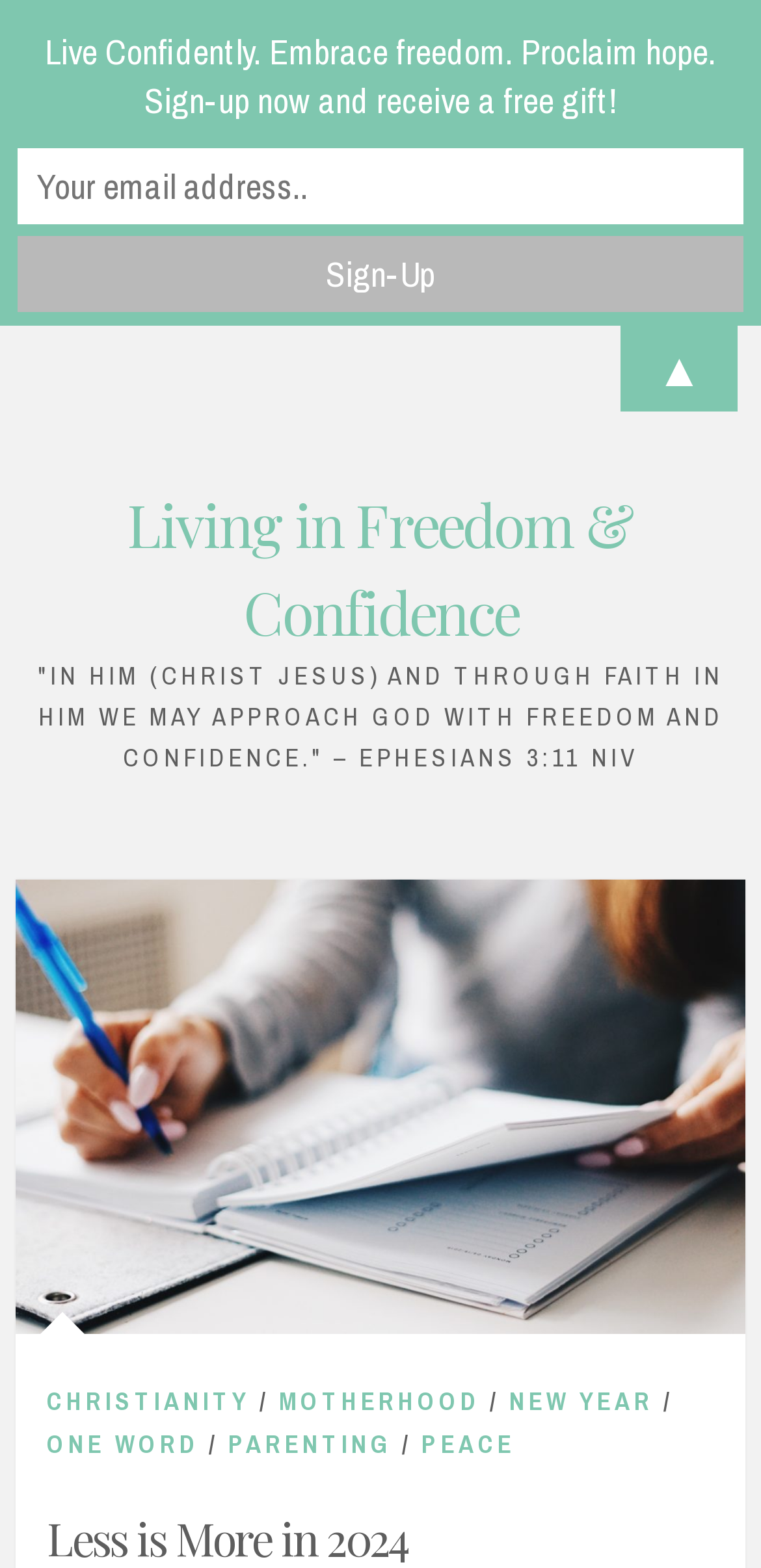What is the symbol above the 'Sign-Up' button?
Please provide a comprehensive and detailed answer to the question.

The symbol above the 'Sign-Up' button is an upward-pointing arrow, represented by the character '▲'.